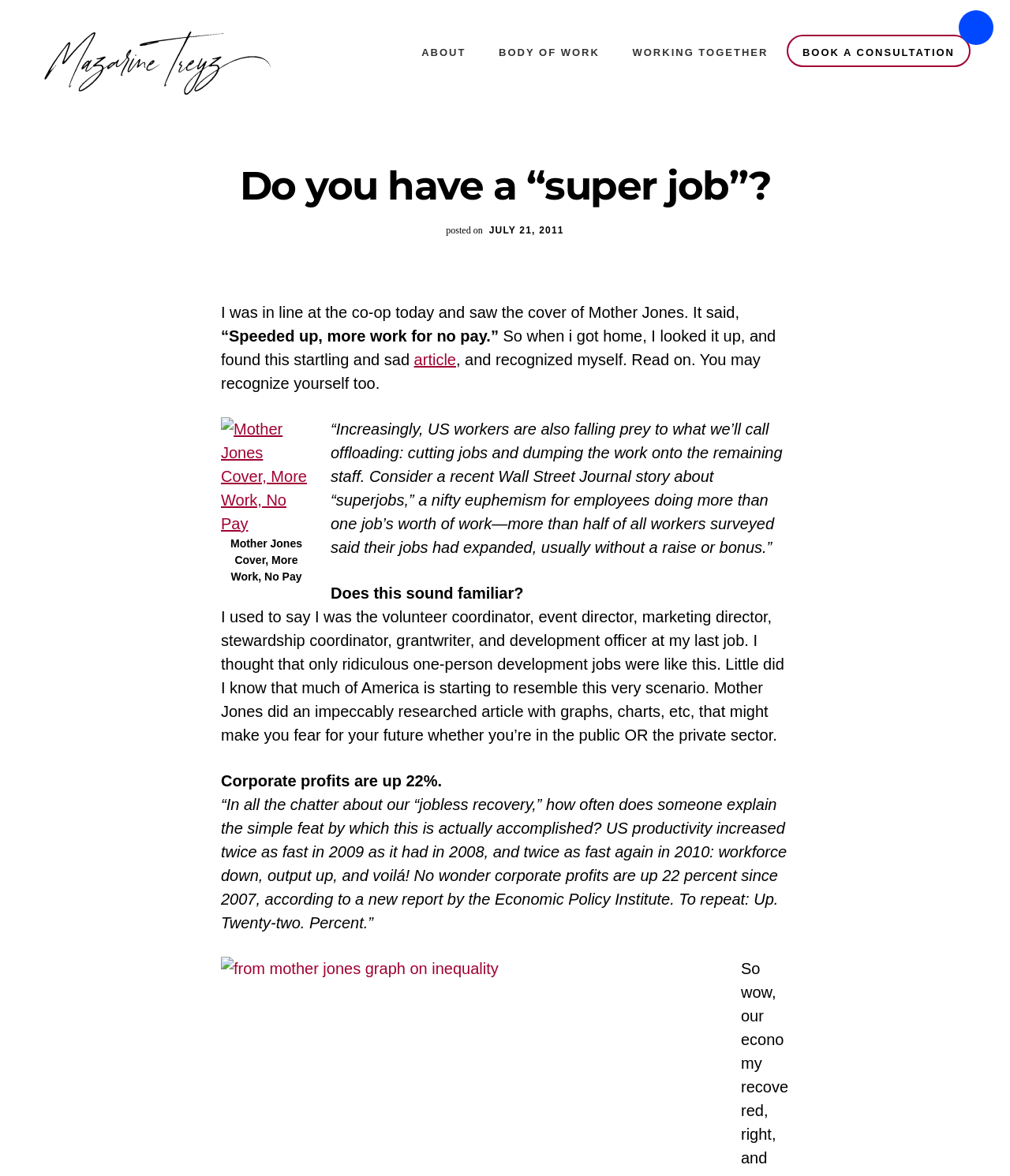Extract the bounding box for the UI element that matches this description: "Mazarine Treyz".

[0.039, 0.027, 0.273, 0.113]